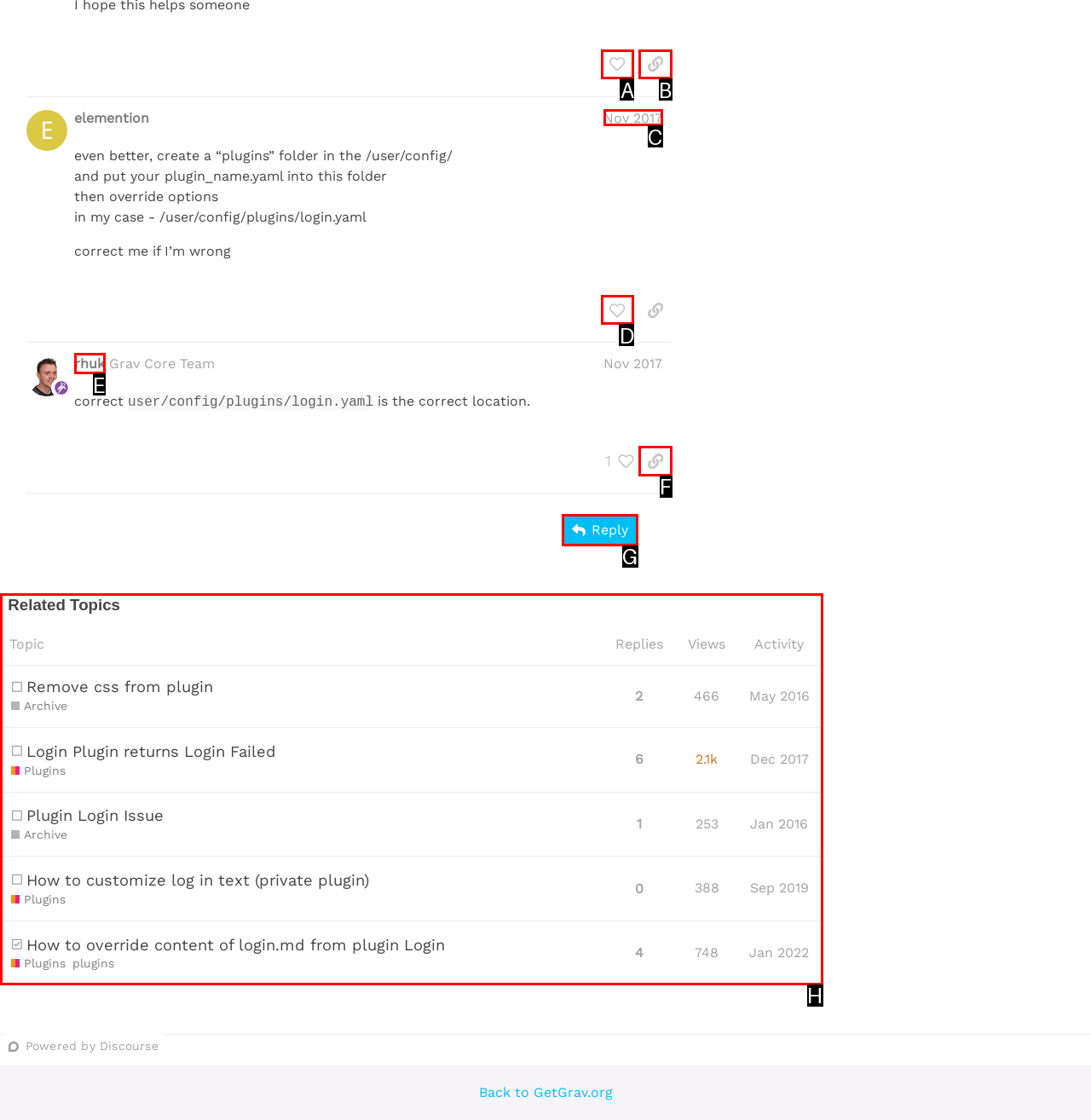Tell me which one HTML element I should click to complete the following task: view related topics Answer with the option's letter from the given choices directly.

H